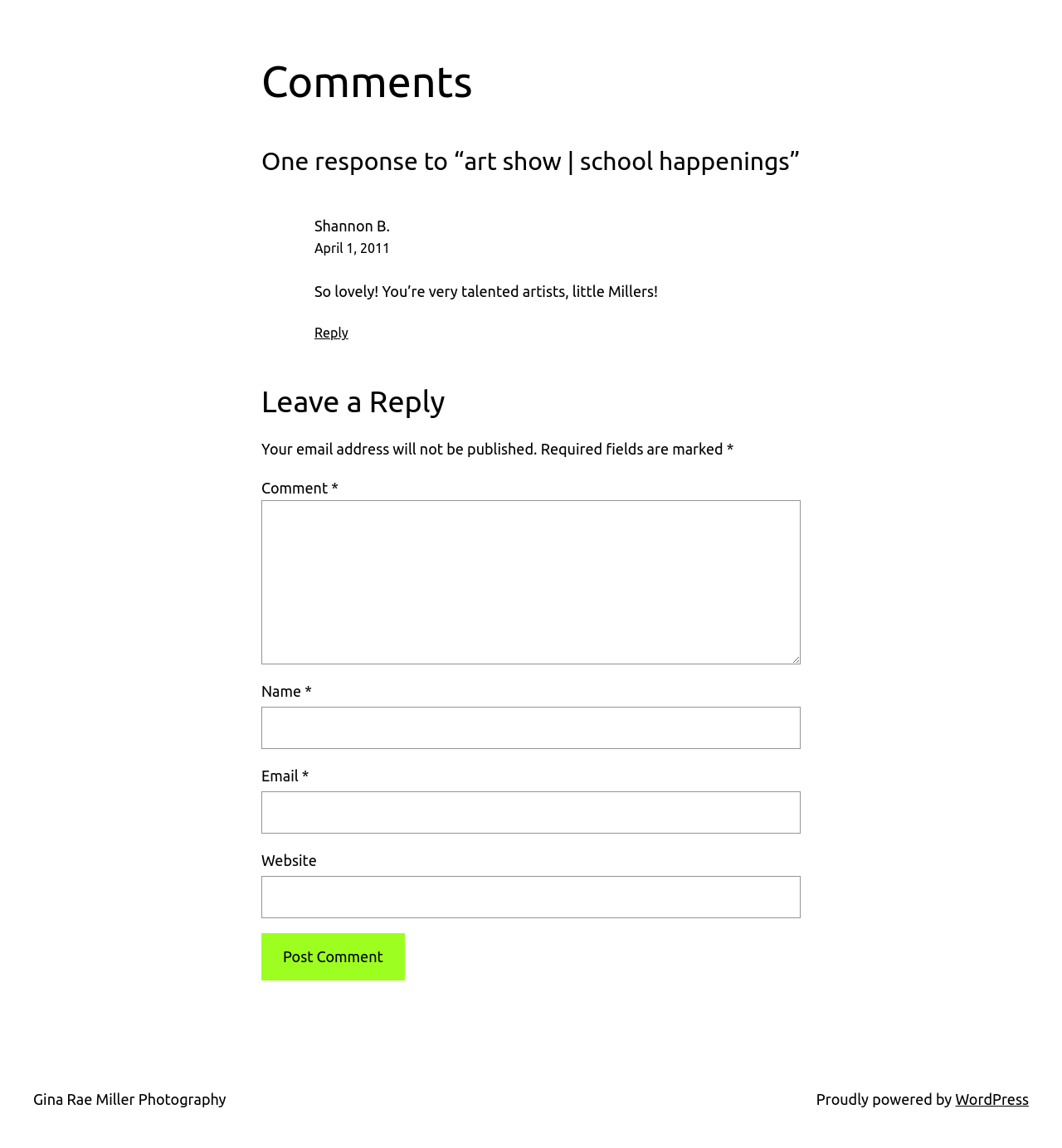Pinpoint the bounding box coordinates of the clickable element to carry out the following instruction: "Visit Gina Rae Miller Photography."

[0.031, 0.95, 0.213, 0.965]